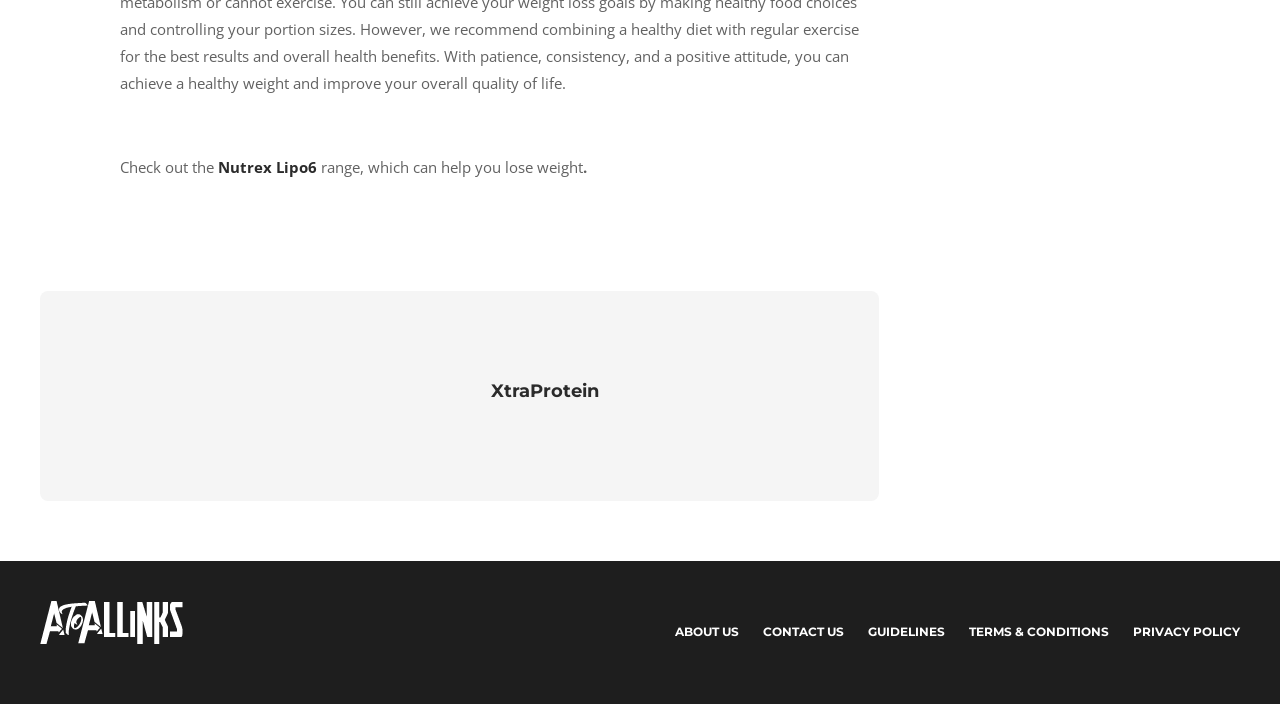Bounding box coordinates are to be given in the format (top-left x, top-left y, bottom-right x, bottom-right y). All values must be floating point numbers between 0 and 1. Provide the bounding box coordinate for the UI element described as: Terms & Conditions

[0.757, 0.87, 0.866, 0.927]